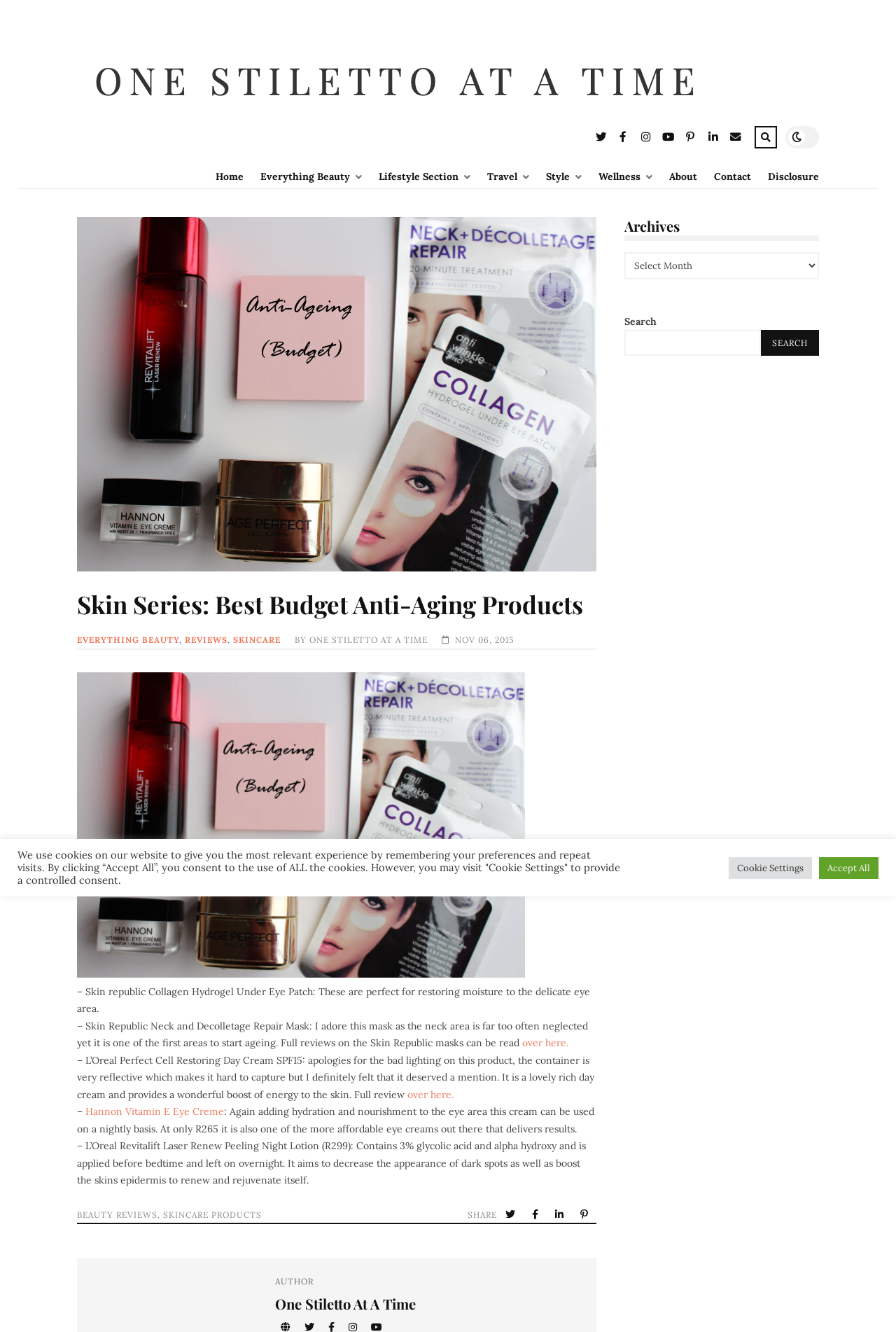What is the text of the webpage's headline?

Skin Series: Best Budget Anti-Aging Products